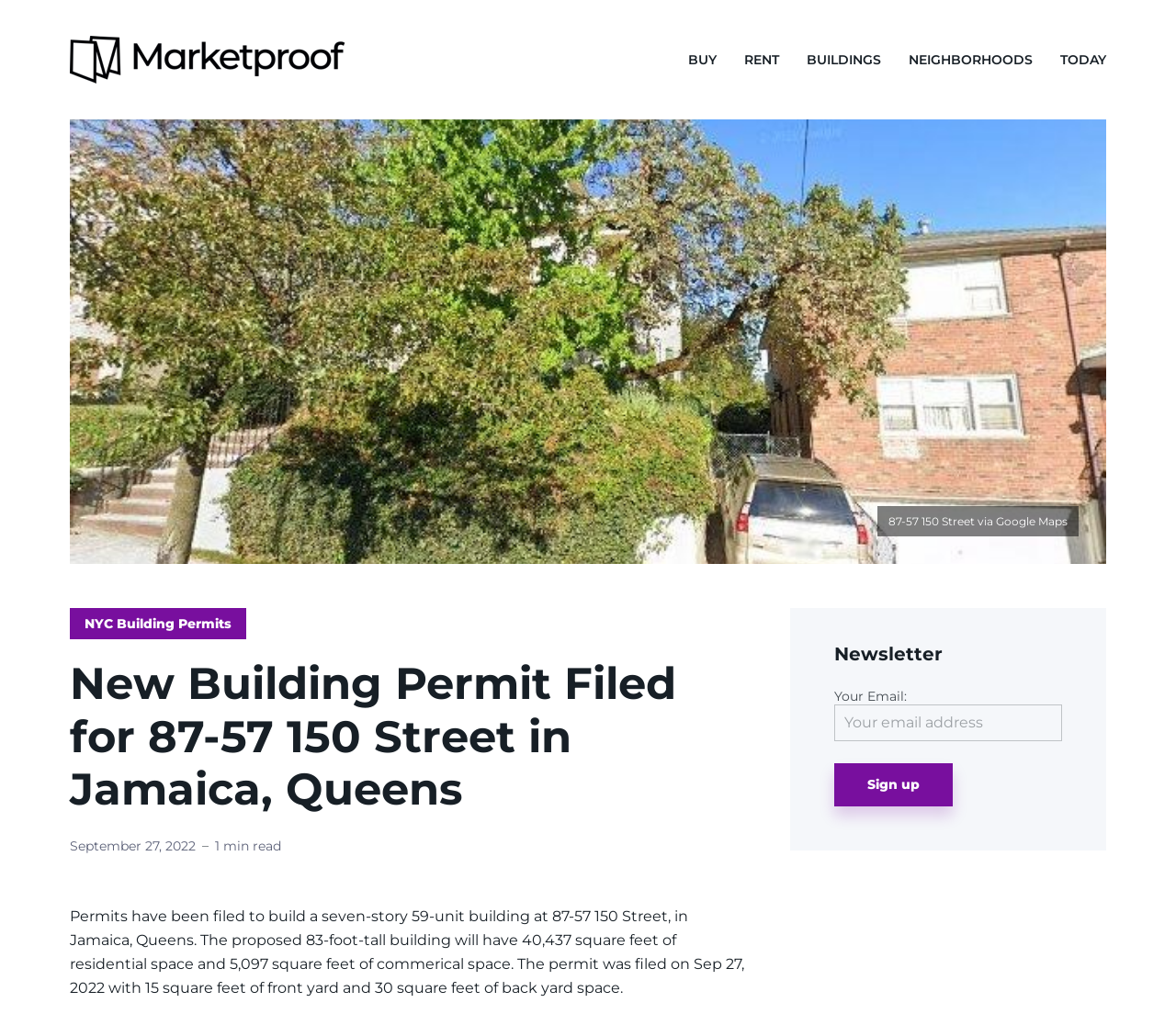How many units will the proposed building have?
Refer to the image and provide a concise answer in one word or phrase.

59 units